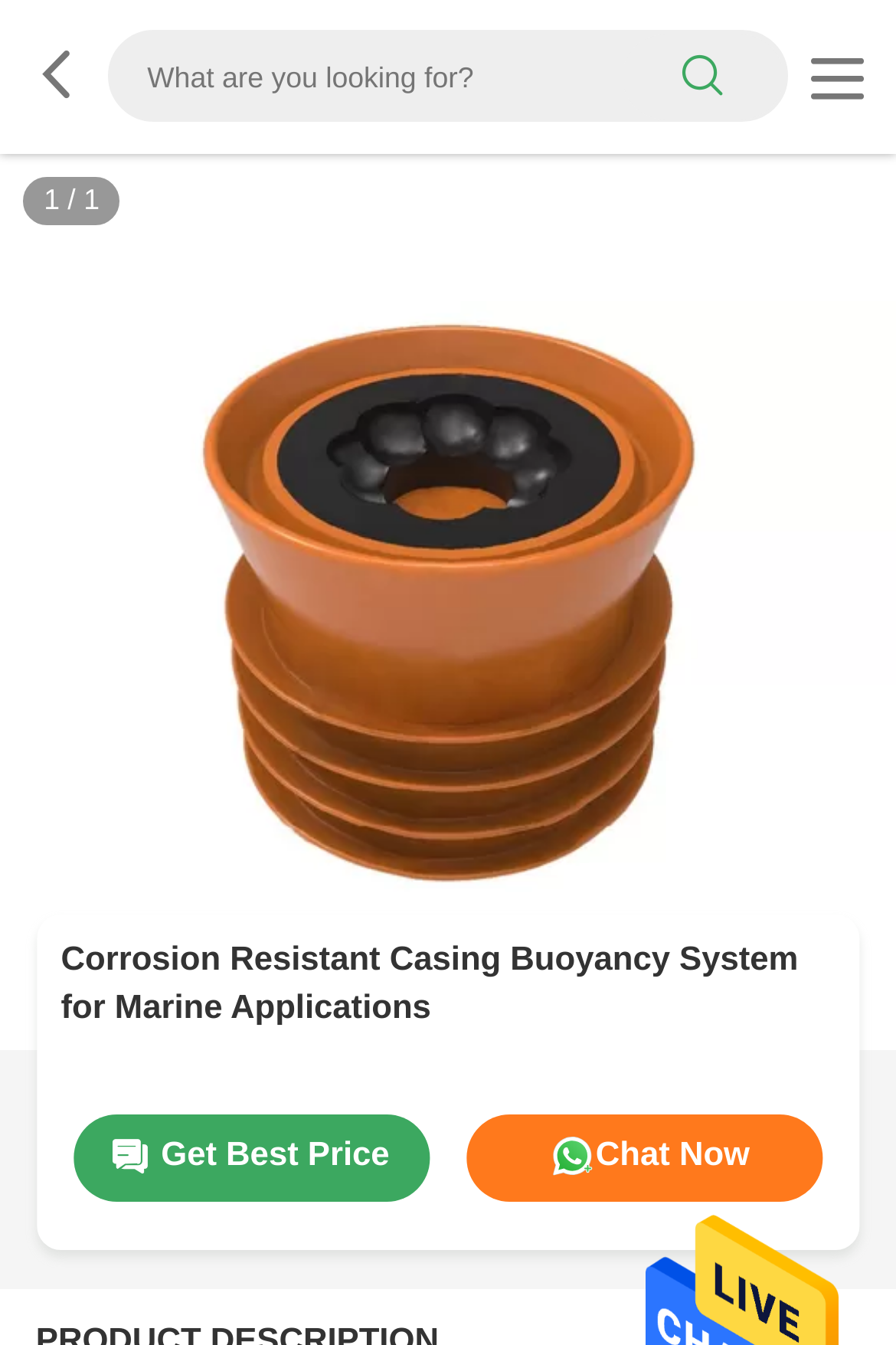What is the type of element that contains the text 'What are you looking for?'?
Please use the image to deliver a detailed and complete answer.

The element that contains the text 'What are you looking for?' is a searchbox, which can be inferred from the OCR text and the context in which it is placed.